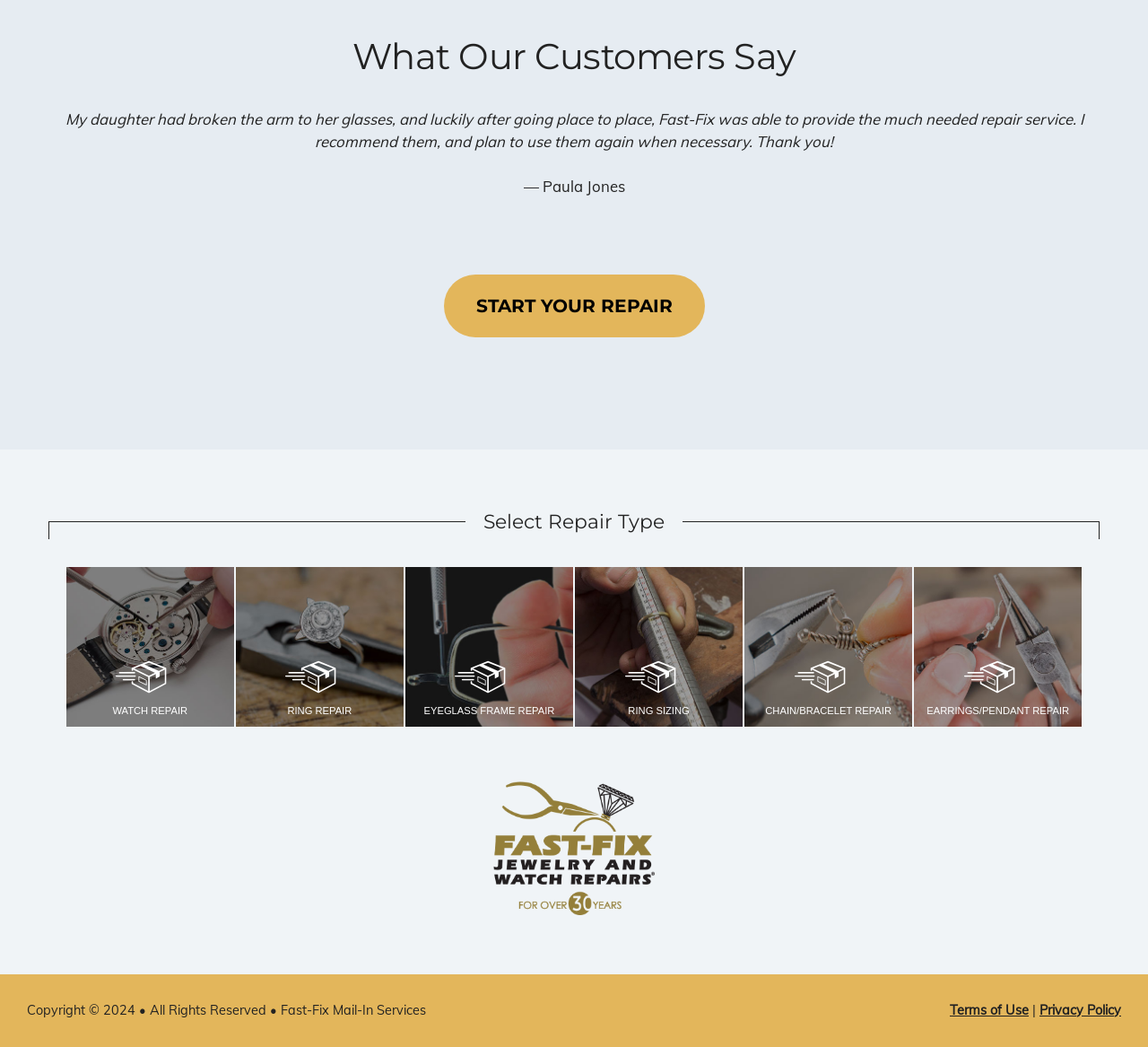Answer the question using only one word or a concise phrase: What is the name of the person who wrote the customer testimonial?

Paula Jones